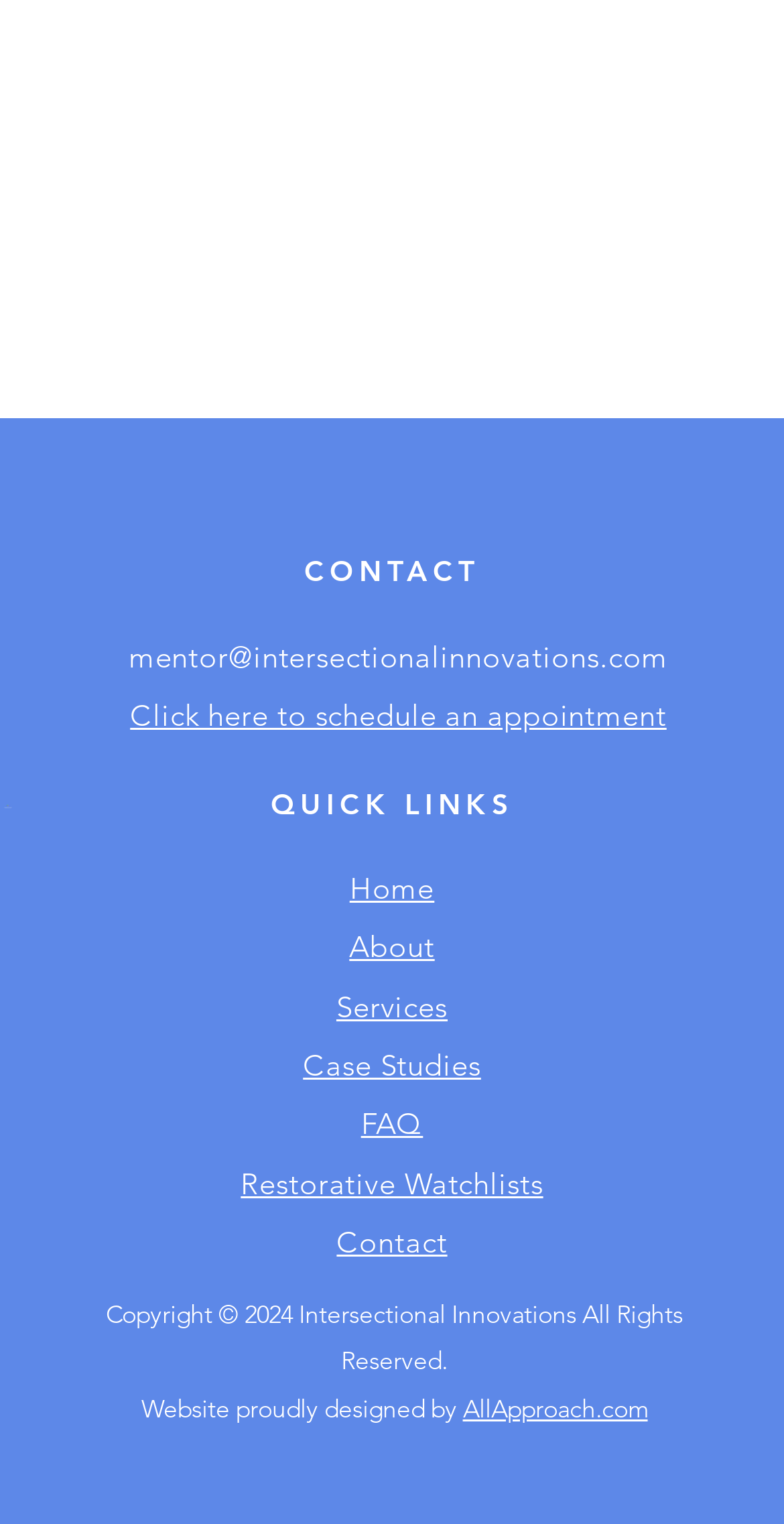What is the email address to contact?
Give a thorough and detailed response to the question.

I found the email address by looking at the 'CONTACT' section, where there is a link with the text 'mentor@intersectionalinnovations.com'.